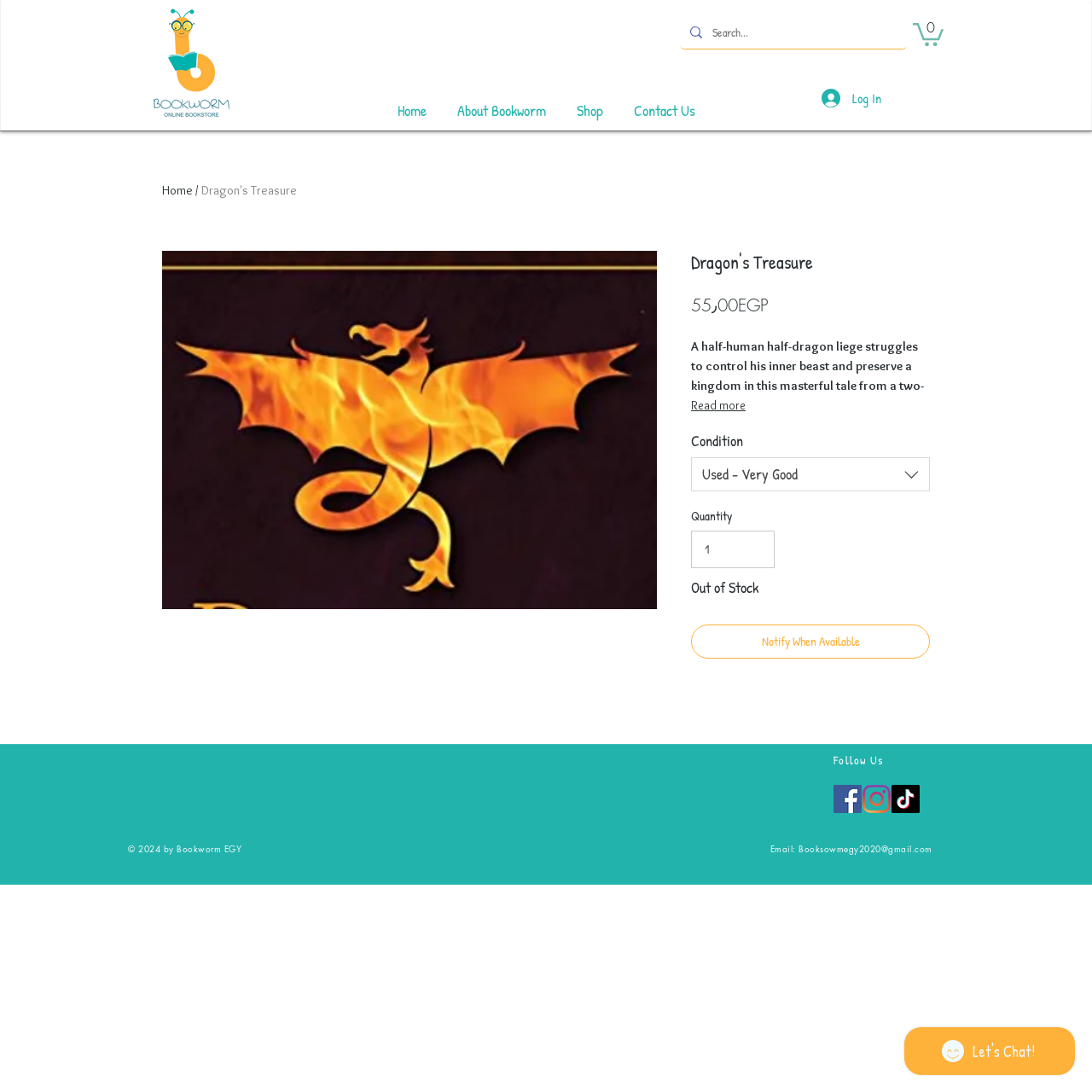Carefully observe the image and respond to the question with a detailed answer:
What is the condition of the book 'Dragon's Treasure'?

The condition of the book 'Dragon's Treasure' can be found in the product description section, where it is stated as 'Used - Very Good' in the dropdown list.